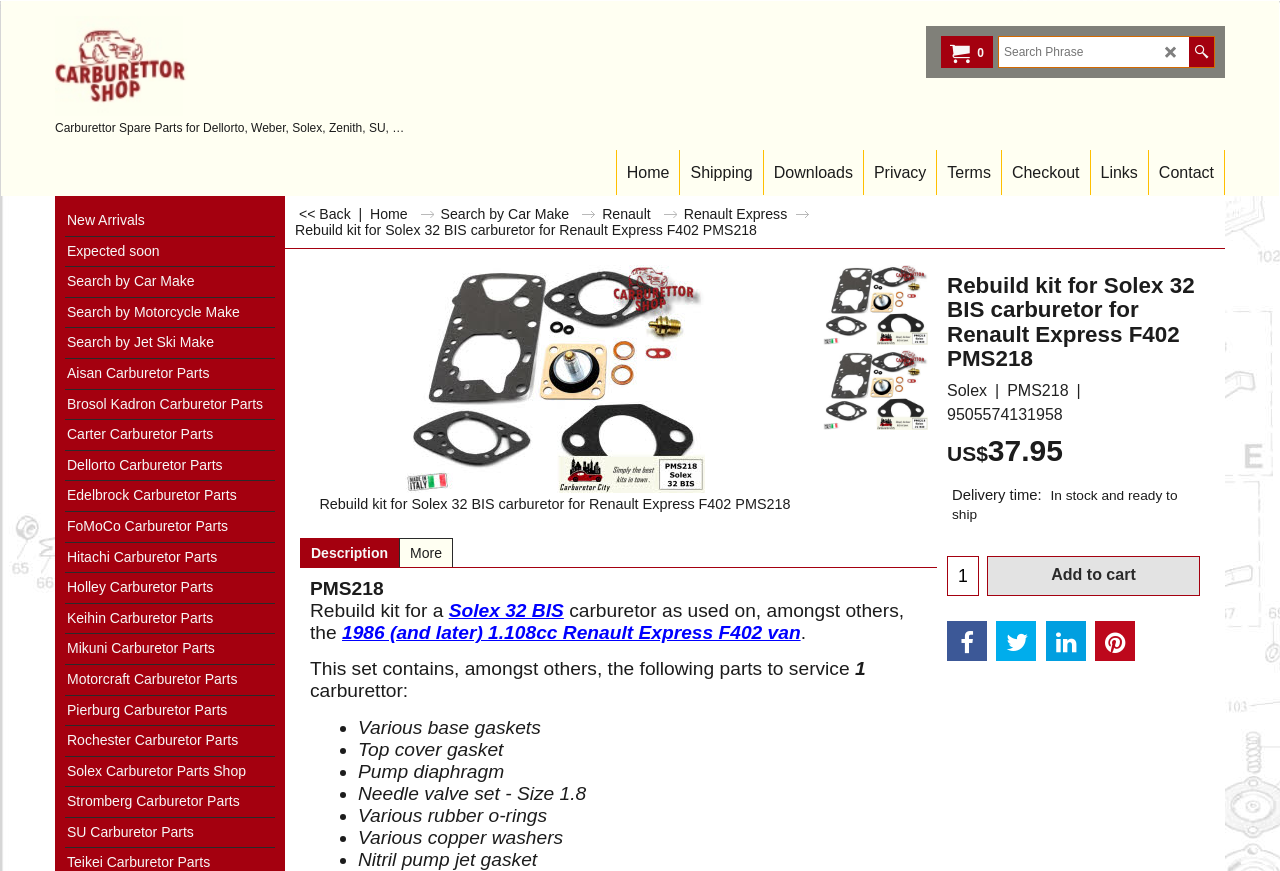Please provide a brief answer to the following inquiry using a single word or phrase:
What is the delivery status of the rebuild kit?

In stock and ready to ship